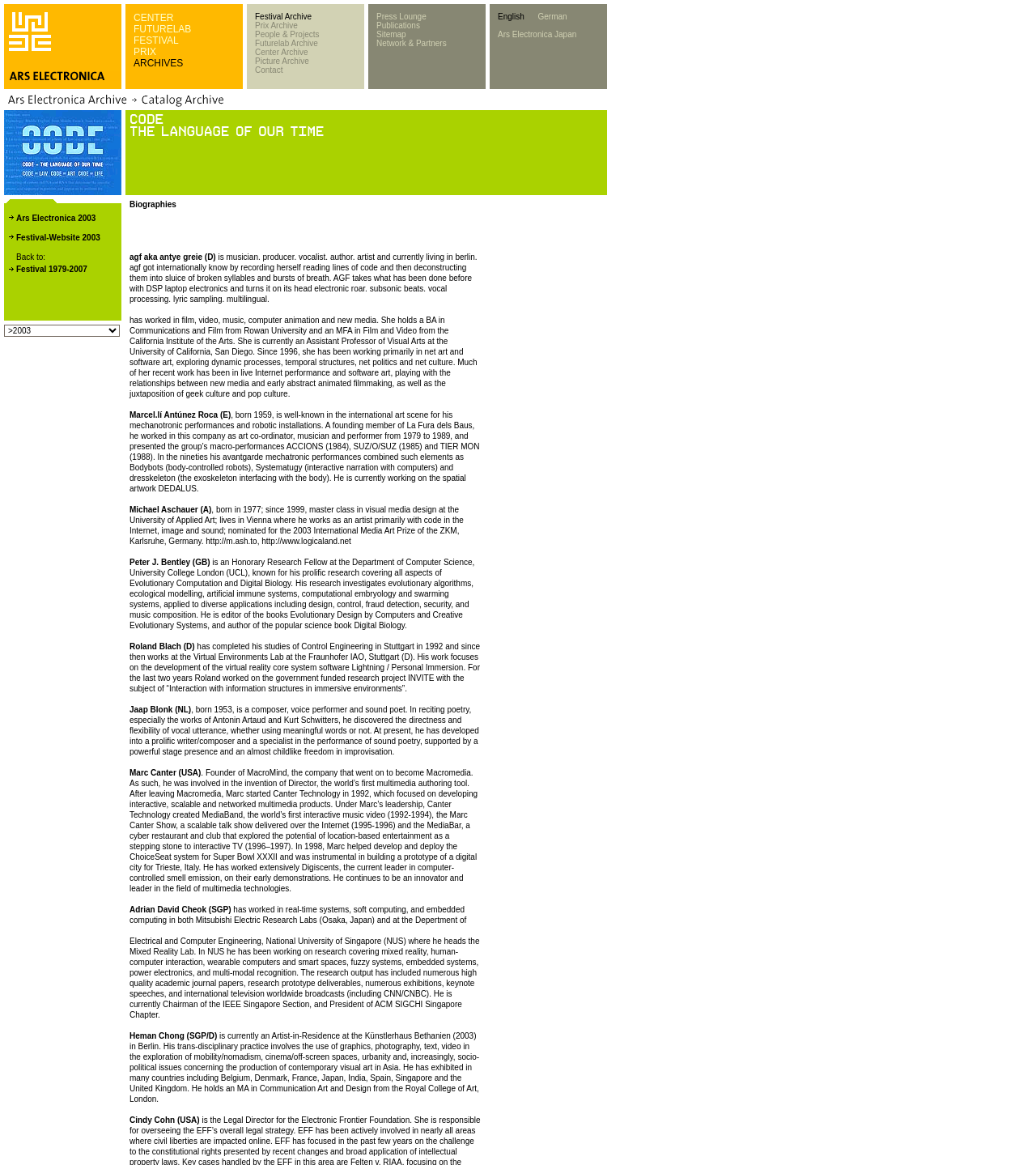Please determine the bounding box coordinates, formatted as (top-left x, top-left y, bottom-right x, bottom-right y), with all values as floating point numbers between 0 and 1. Identify the bounding box of the region described as: People & Projects

[0.246, 0.026, 0.308, 0.033]